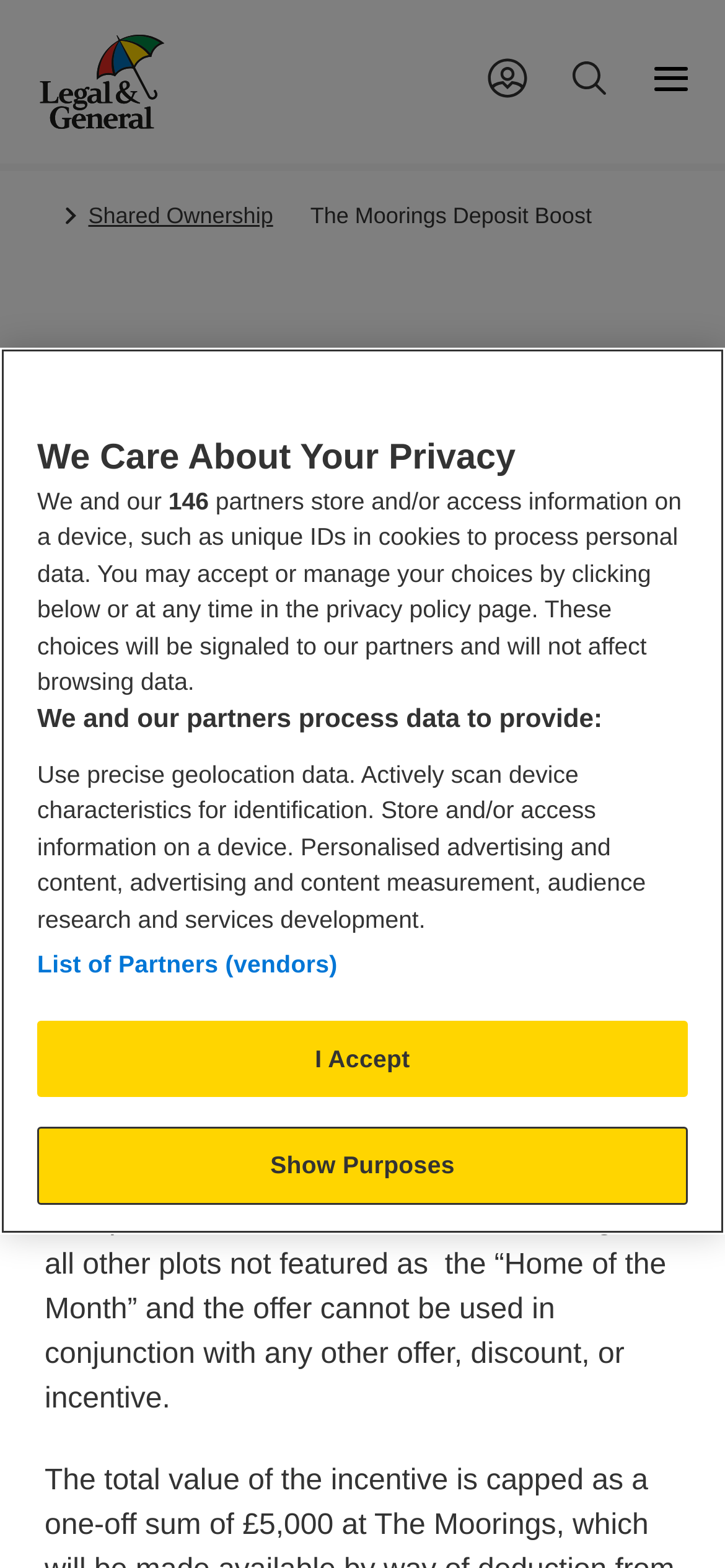Please provide a one-word or phrase answer to the question: 
Can the deposit boost be used in conjunction with other offers?

No